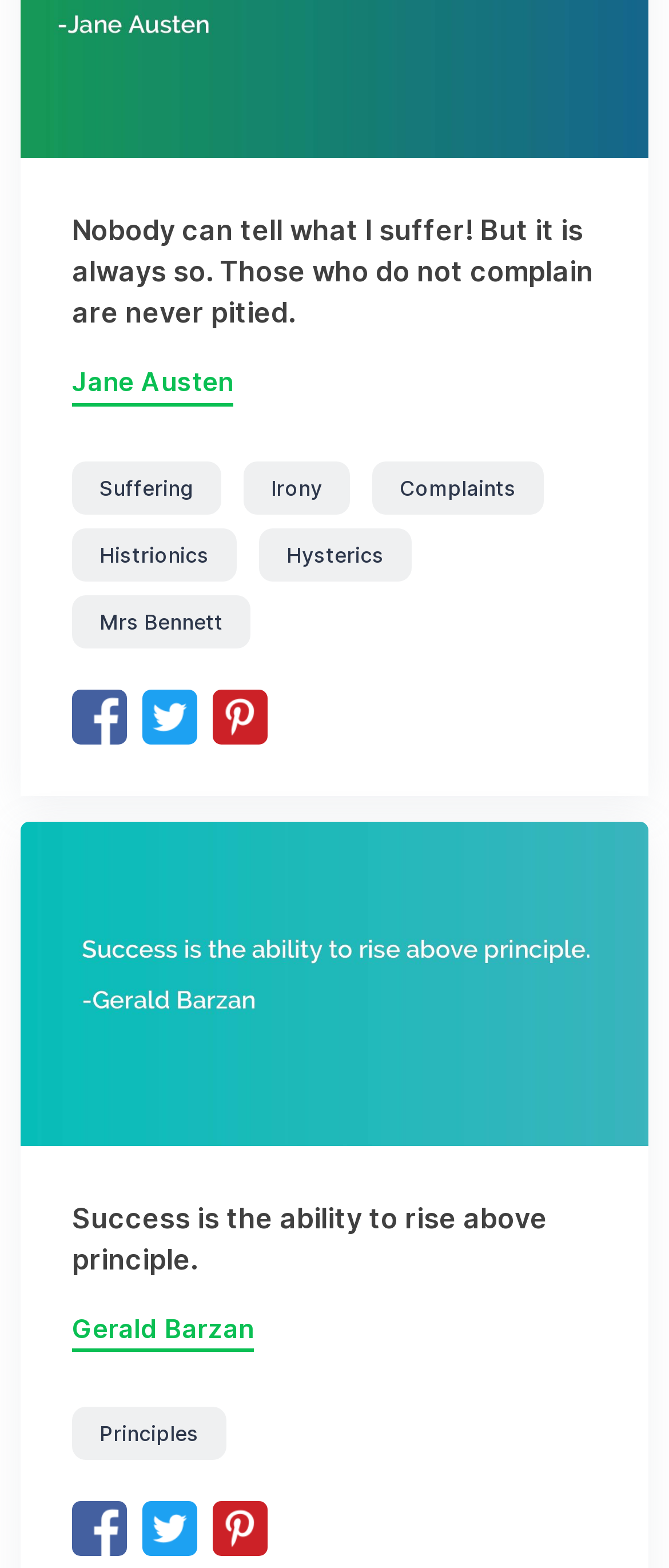Find the bounding box of the UI element described as: "Mrs Bennett". The bounding box coordinates should be given as four float values between 0 and 1, i.e., [left, top, right, bottom].

[0.108, 0.379, 0.374, 0.413]